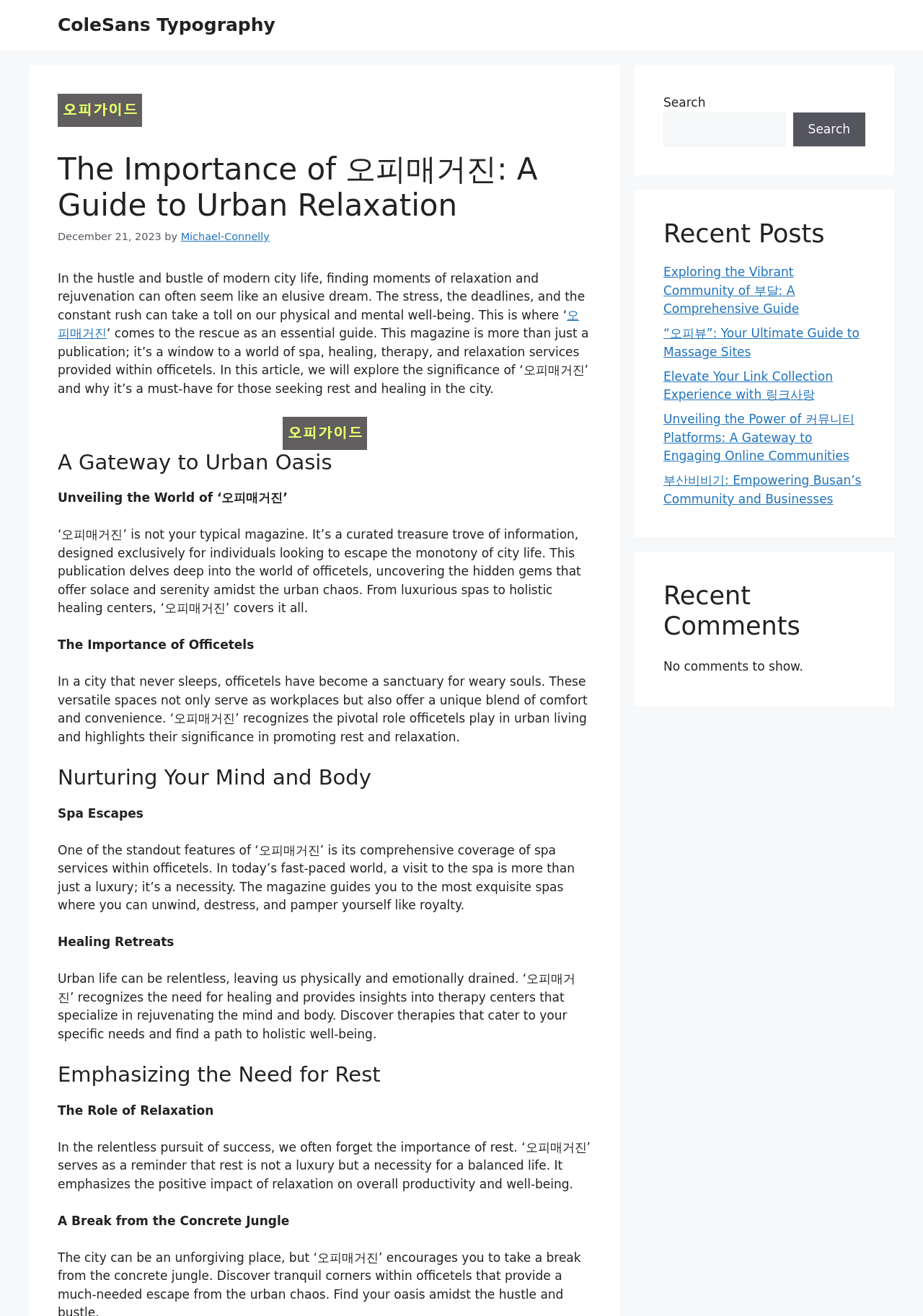Extract the main heading from the webpage content.

The Importance of 오피매거진: A Guide to Urban Relaxation